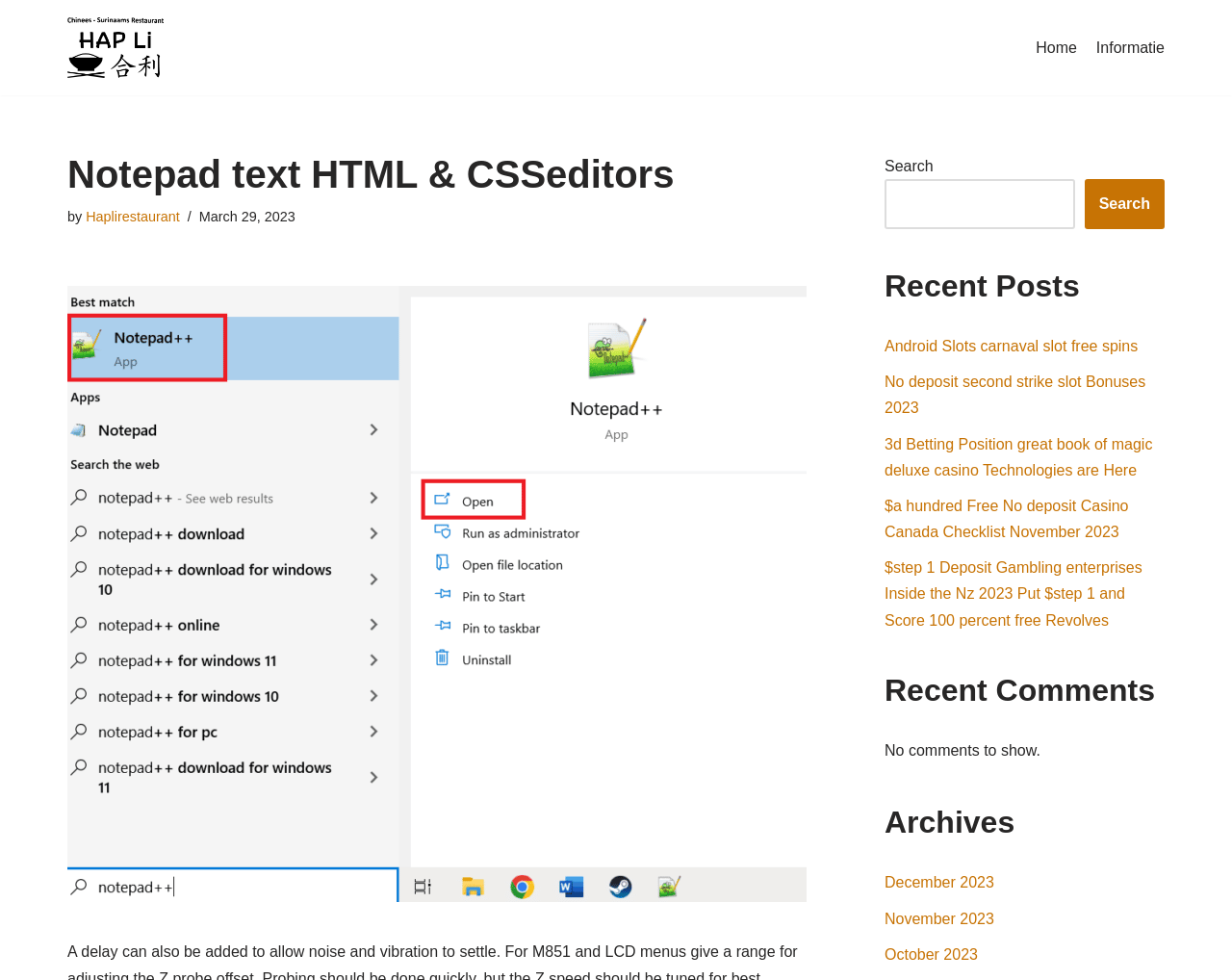Kindly determine the bounding box coordinates for the clickable area to achieve the given instruction: "Read Android Slots carnaval slot free spins post".

[0.718, 0.345, 0.924, 0.361]